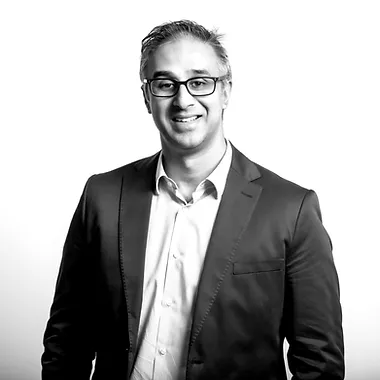What is the purpose of this image?
Answer the question in as much detail as possible.

The caption suggests that this image is likely used to represent Gurprit Lall in a professional or academic context, which aligns with his involvement in supporting Early Career Researchers and contributing to cross-discipline research initiatives.